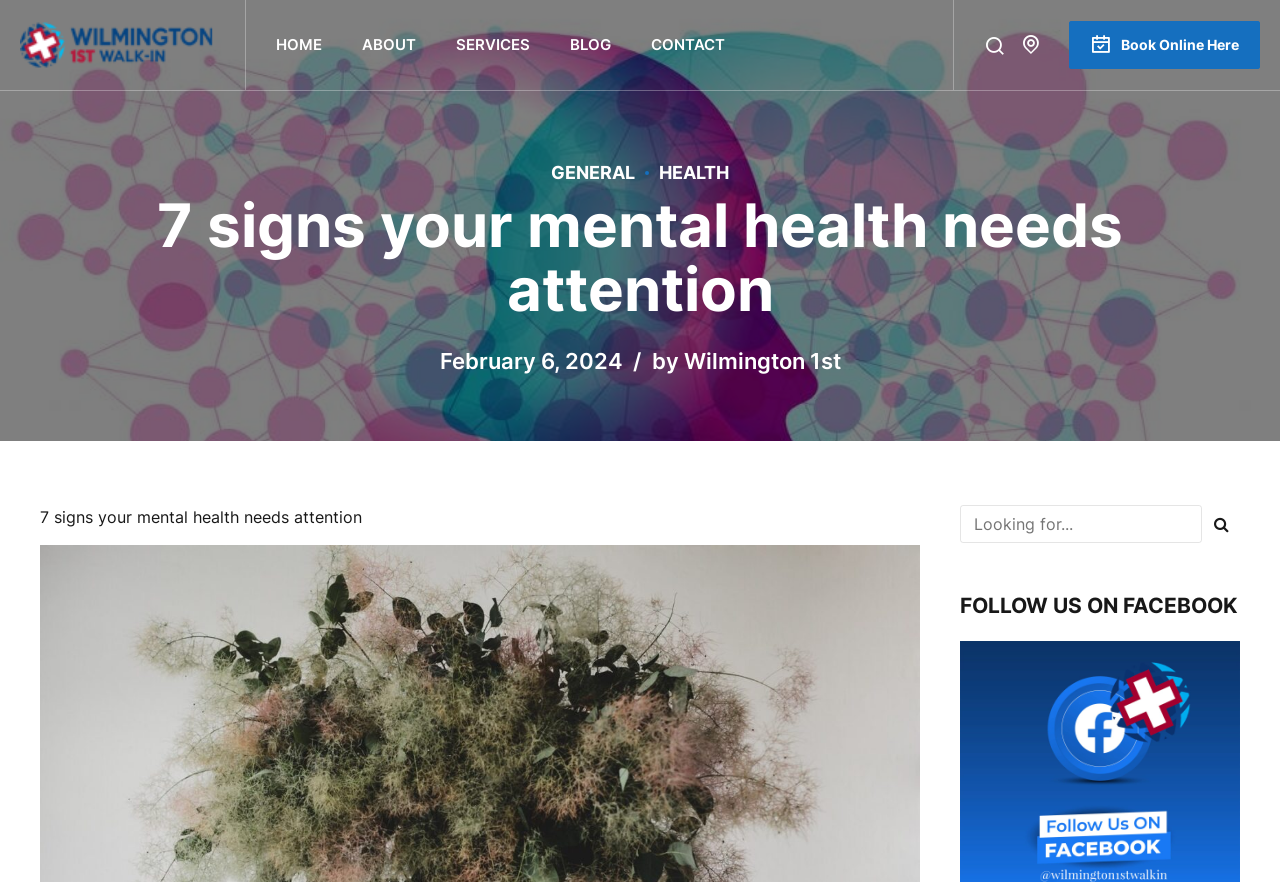Determine the bounding box coordinates of the region that needs to be clicked to achieve the task: "Read the blog".

[0.445, 0.0, 0.477, 0.102]